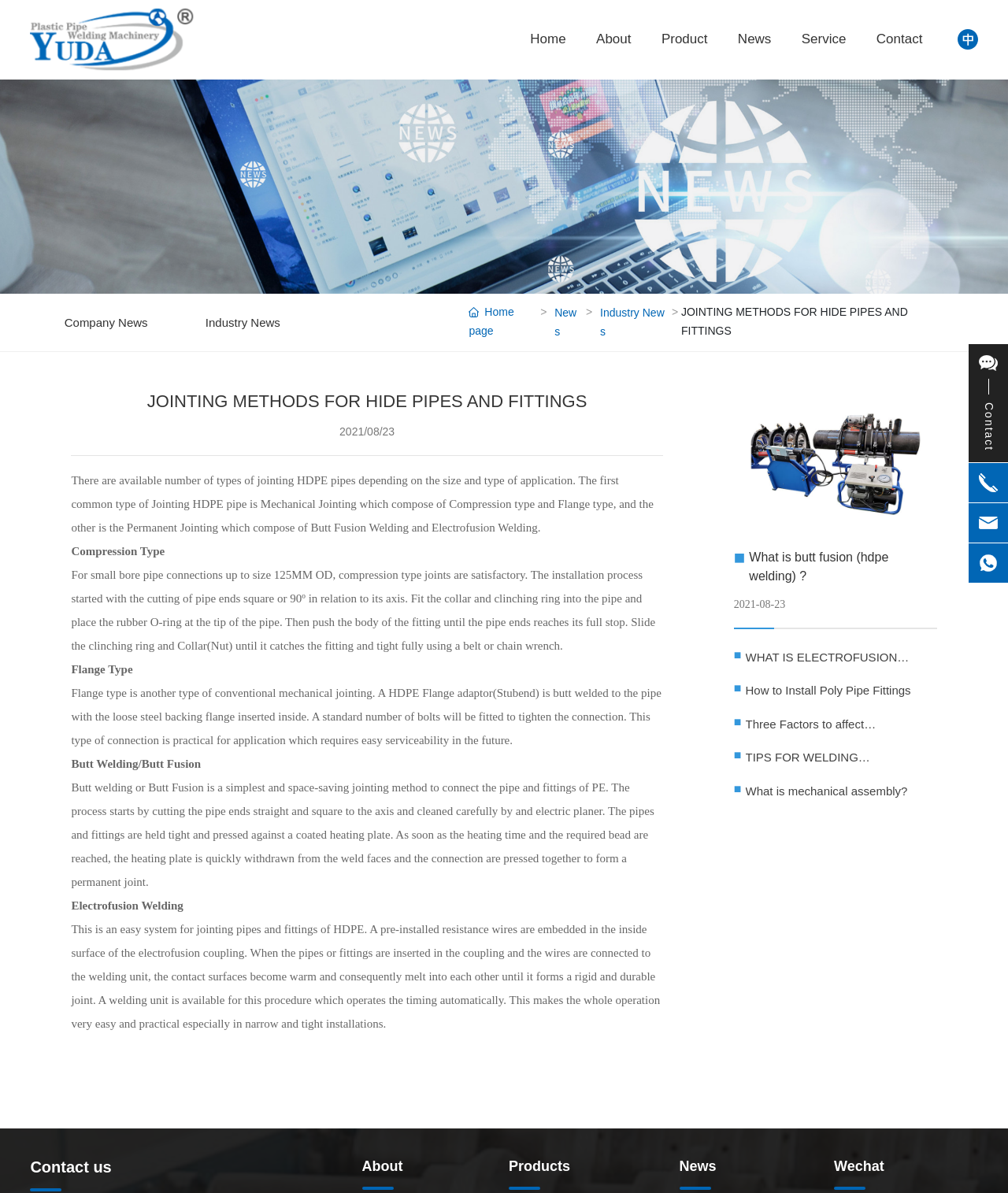Can you provide the bounding box coordinates for the element that should be clicked to implement the instruction: "Learn about 'Butt Fusion Welding'"?

[0.071, 0.635, 0.199, 0.645]